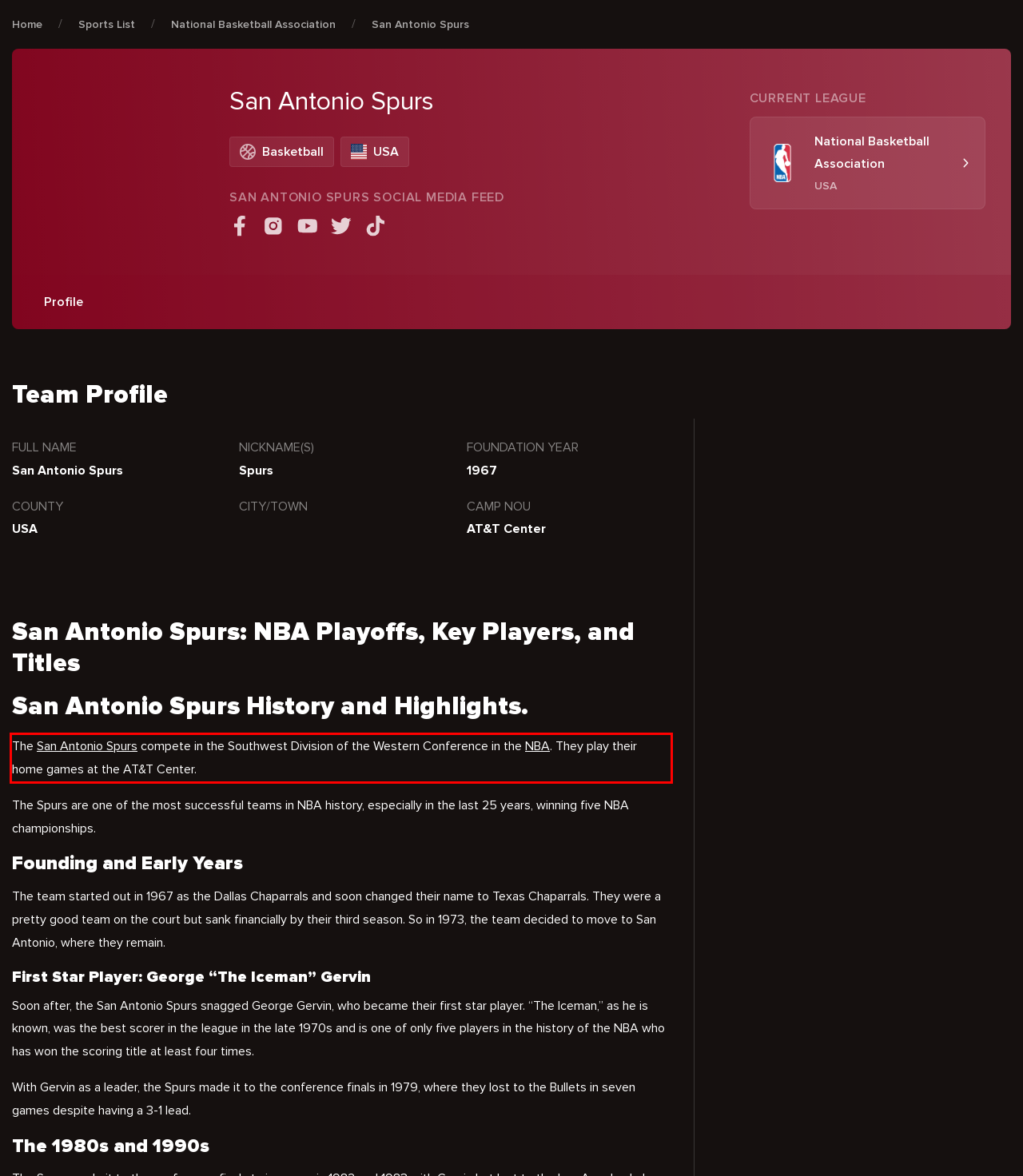Using the provided webpage screenshot, identify and read the text within the red rectangle bounding box.

The San Antonio Spurs compete in the Southwest Division of the Western Conference in the NBA. They play their home games at the AT&T Center.